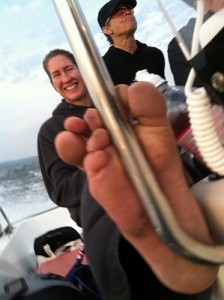Generate a detailed caption that encompasses all aspects of the image.

In this lively image taken aboard a boat, a smiling woman is captured in the foreground, enjoying the adventure on the water. Her gaze and bright expression convey a sense of joy and camaraderie. In the foreground, prominently displayed, is a close-up of a man's foot, resting on the boat's railing, adding a touch of humor to the scene. Behind him, another individual, dressed in black, appears contemplative, contributing to the relaxed and informal atmosphere of the outing. The background hints at a scenic waterway, with the boat gliding smoothly, creating a perfect backdrop for this memorable moment. This image captures the essence of a fun day spent on the water with friends.